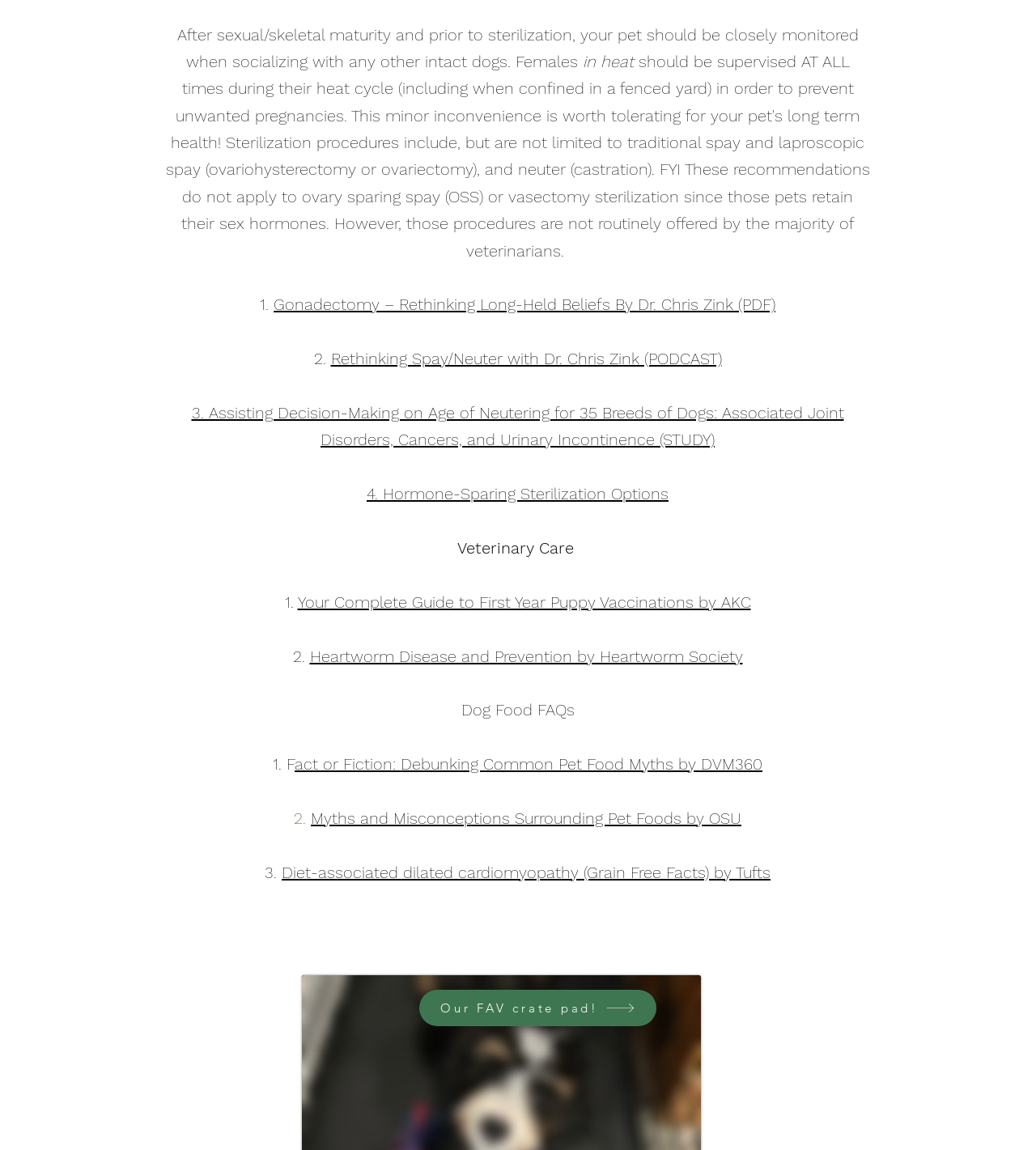Answer this question in one word or a short phrase: What is the last link on the webpage?

Our FAV crate pad!